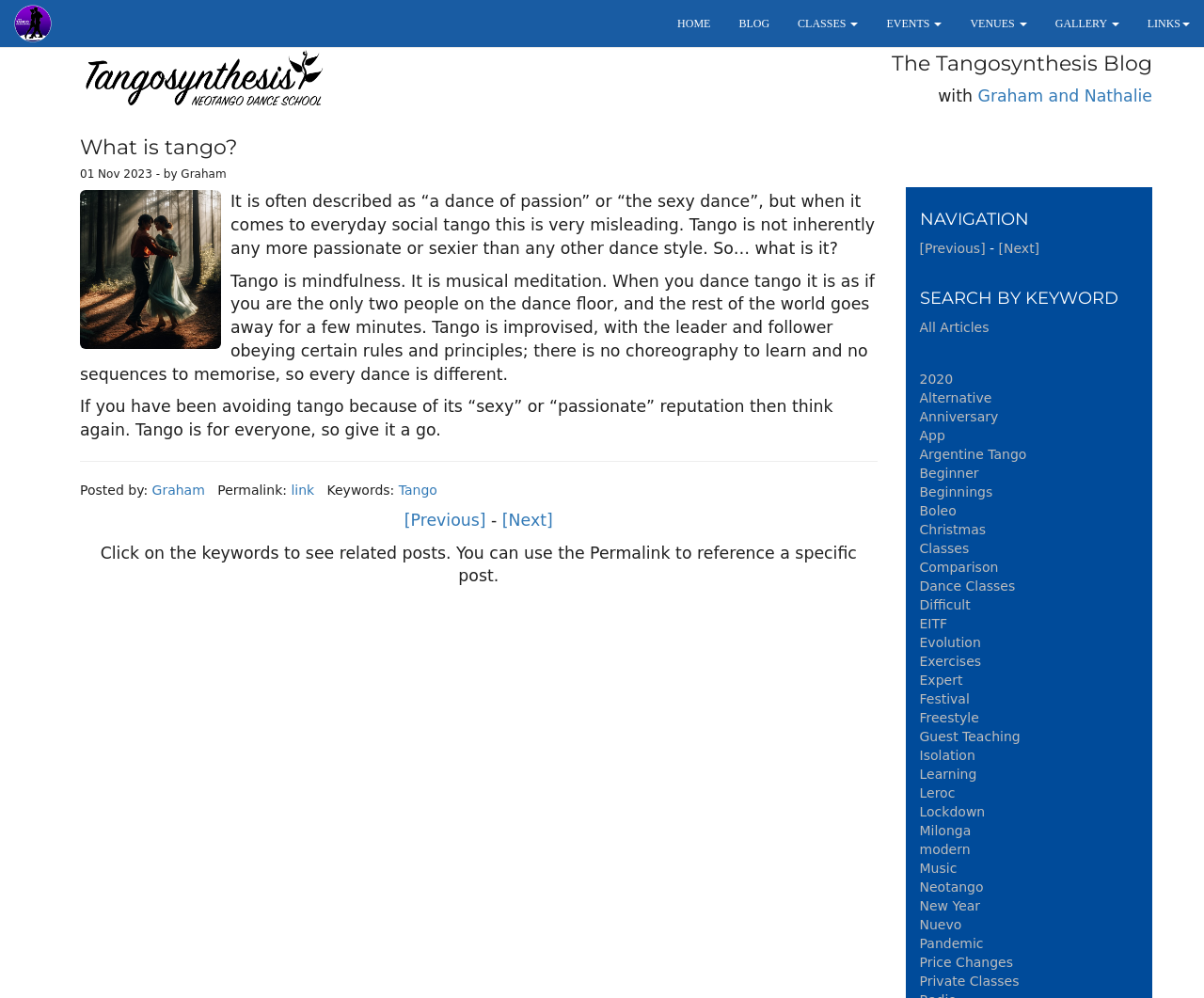Offer an extensive depiction of the webpage and its key elements.

The webpage is about Tangosynthesis, a website focused on Argentine Tango. At the top, there is a navigation menu with links to "HOME", "BLOG", "CLASSES", "EVENTS", "VENUES", "GALLERY", and "LINKS". Below the menu, there is a heading that reads "The Tangosynthesis Blog". 

On the left side of the page, there is a section with a heading "What is tango?" followed by a subheading "01 Nov 2023 - by Graham". Below this, there is an image, and then a block of text that describes what tango is, emphasizing that it is not inherently passionate or sexy, but rather a form of mindfulness and musical meditation. The text also encourages readers to try tango, regardless of its reputation.

Below this section, there is a separator line, followed by information about the post, including the author, a permalink, and keywords. There are also links to previous and next posts.

On the right side of the page, there is a navigation section with headings "NAVIGATION", "SEARCH BY KEYWORD", and a list of keywords with links to related posts. The keywords include "All Articles", "2020", "Alternative", "Anniversary", and many others.